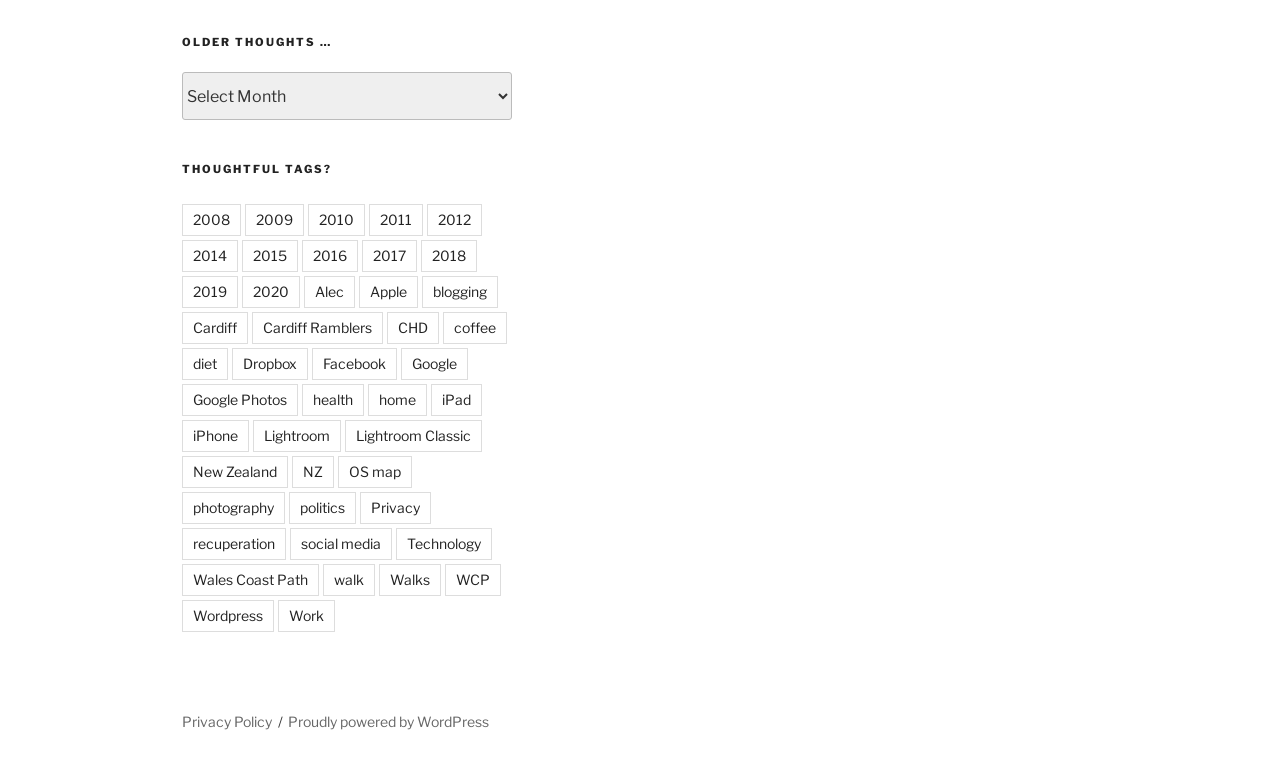How many sections are in the footer? Look at the image and give a one-word or short phrase answer.

2